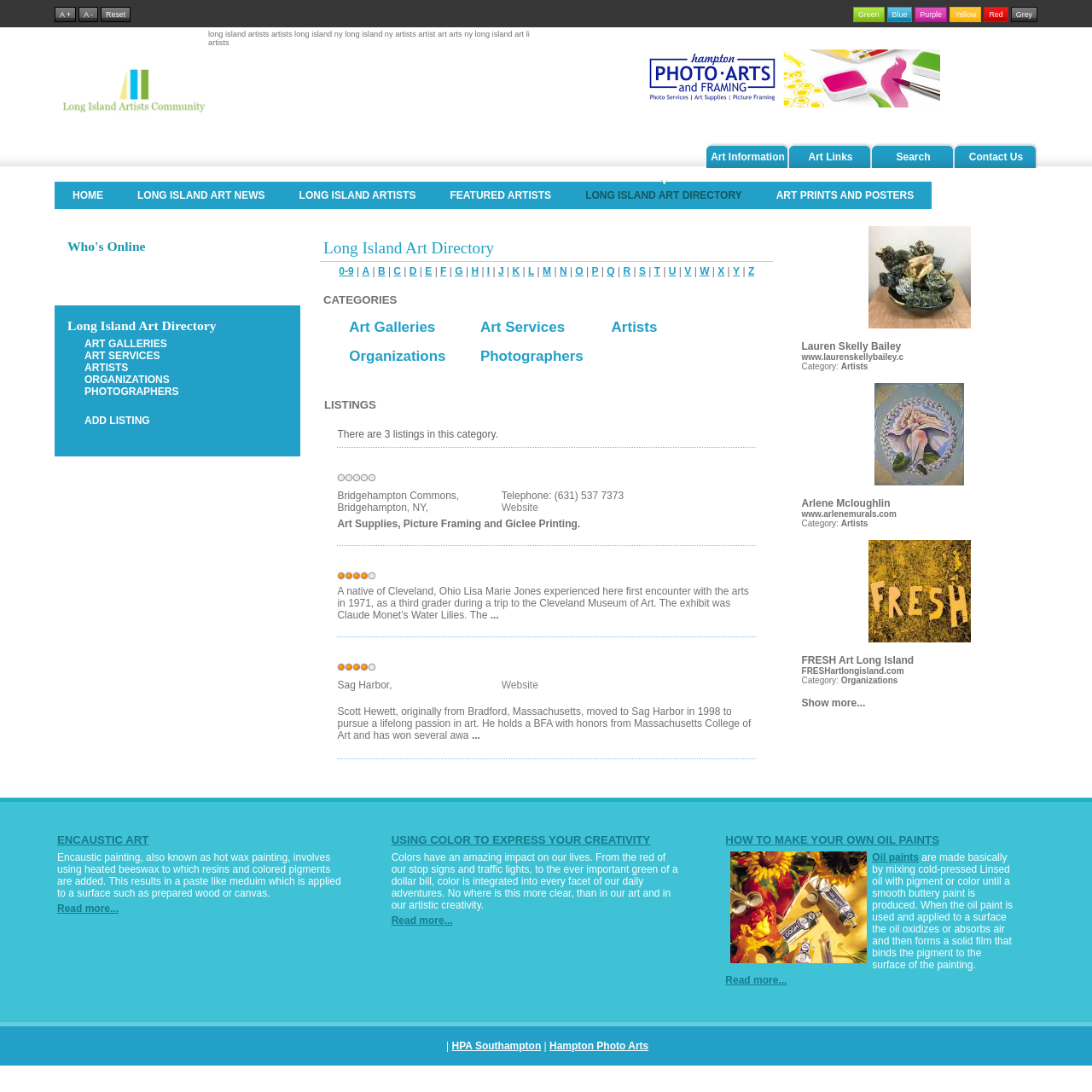Can you look at the image and give a comprehensive answer to the question:
What is the purpose of the 'ADD LISTING' button?

I looked at the 'ADD LISTING' button and inferred that its purpose is to allow users to add a new listing to the directory, possibly for artists, galleries, or other art-related entities.